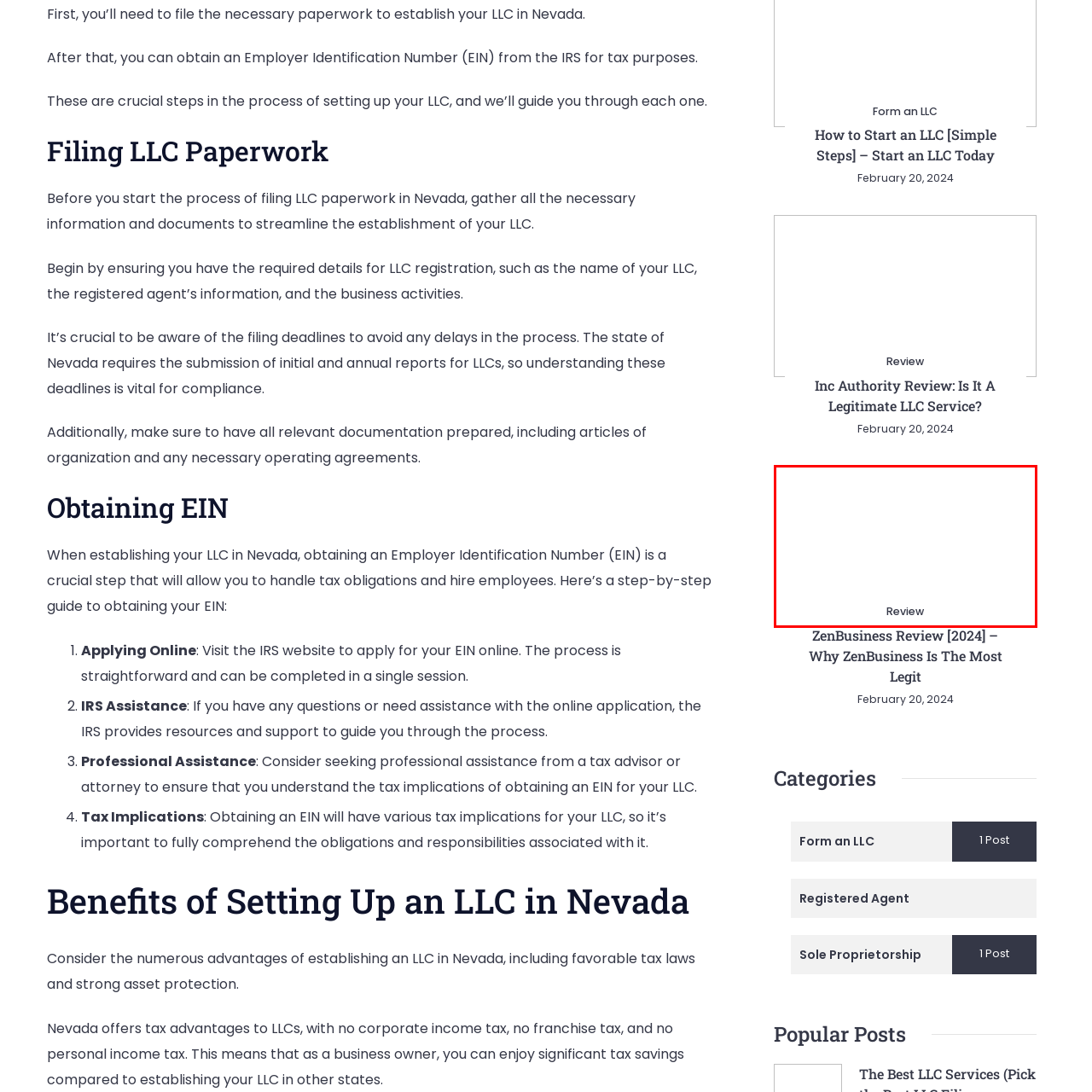Look at the image inside the red box and answer the question with a single word or phrase:
Where is the 'Review' link positioned?

Centrally in the lower part